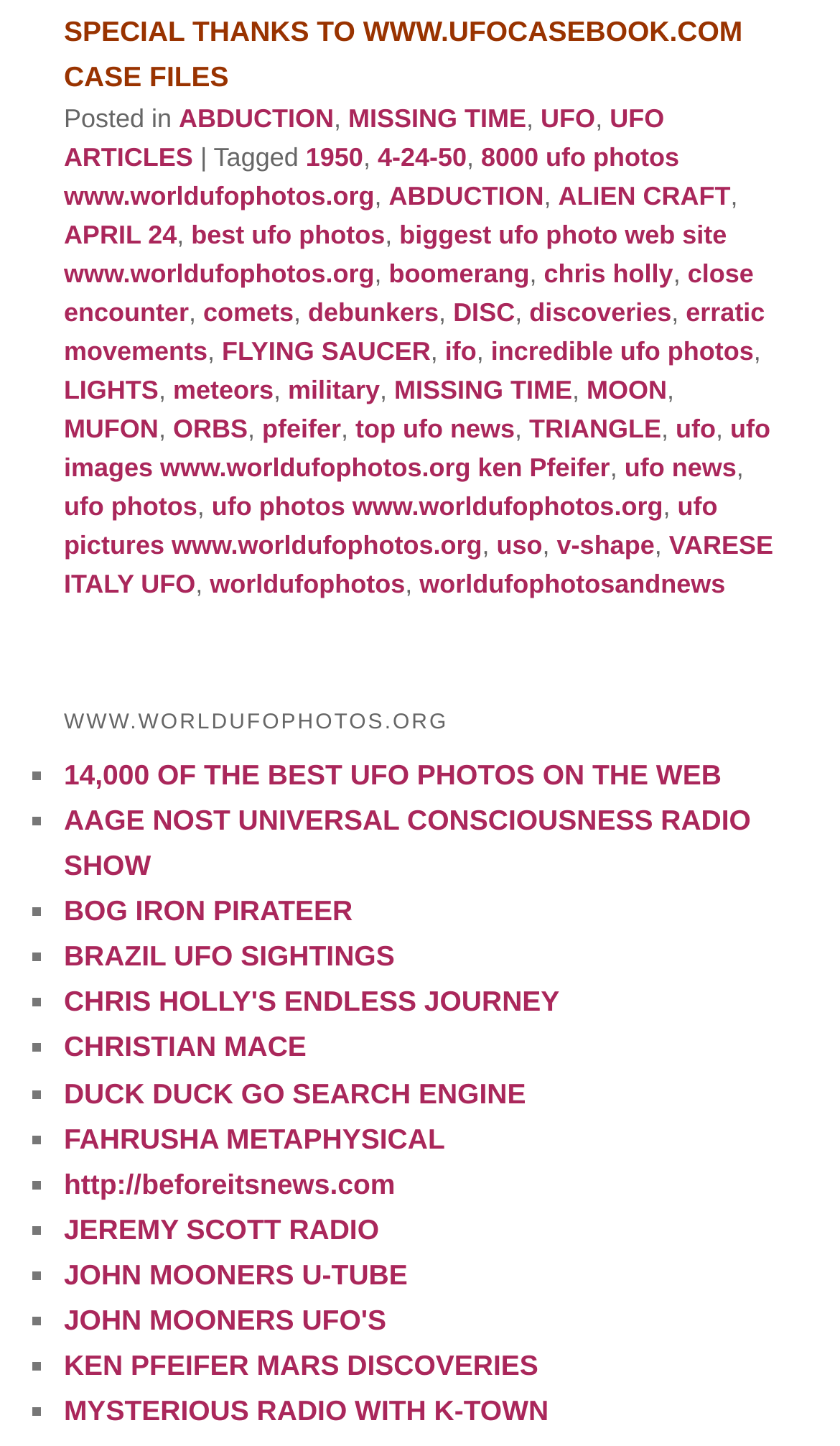Find the bounding box coordinates of the area to click in order to follow the instruction: "Listen to AAGE NOST UNIVERSAL CONSCIOUSNESS RADIO SHOW".

[0.076, 0.556, 0.894, 0.609]